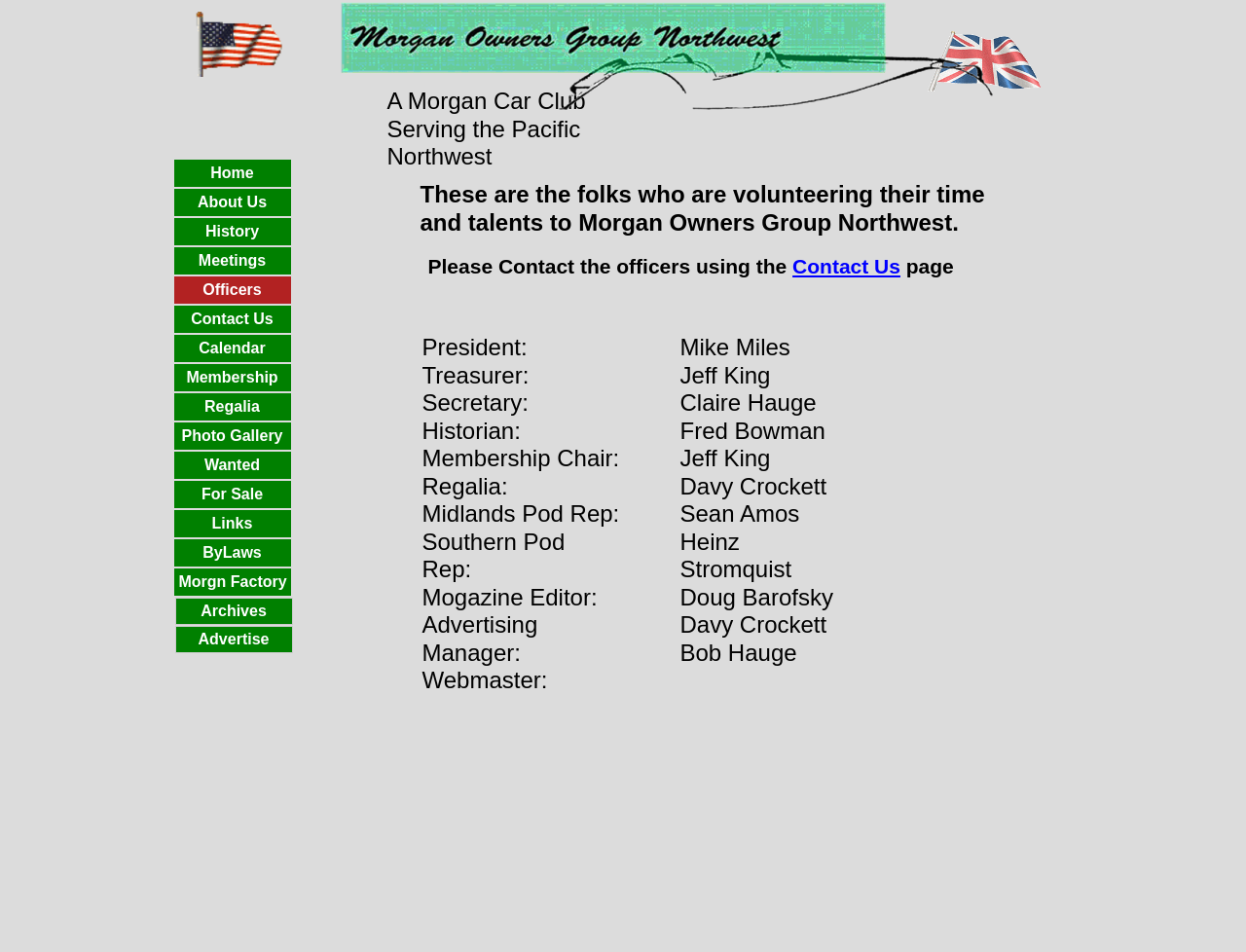Pinpoint the bounding box coordinates of the clickable element needed to complete the instruction: "Fill in the First Name field". The coordinates should be provided as four float numbers between 0 and 1: [left, top, right, bottom].

None